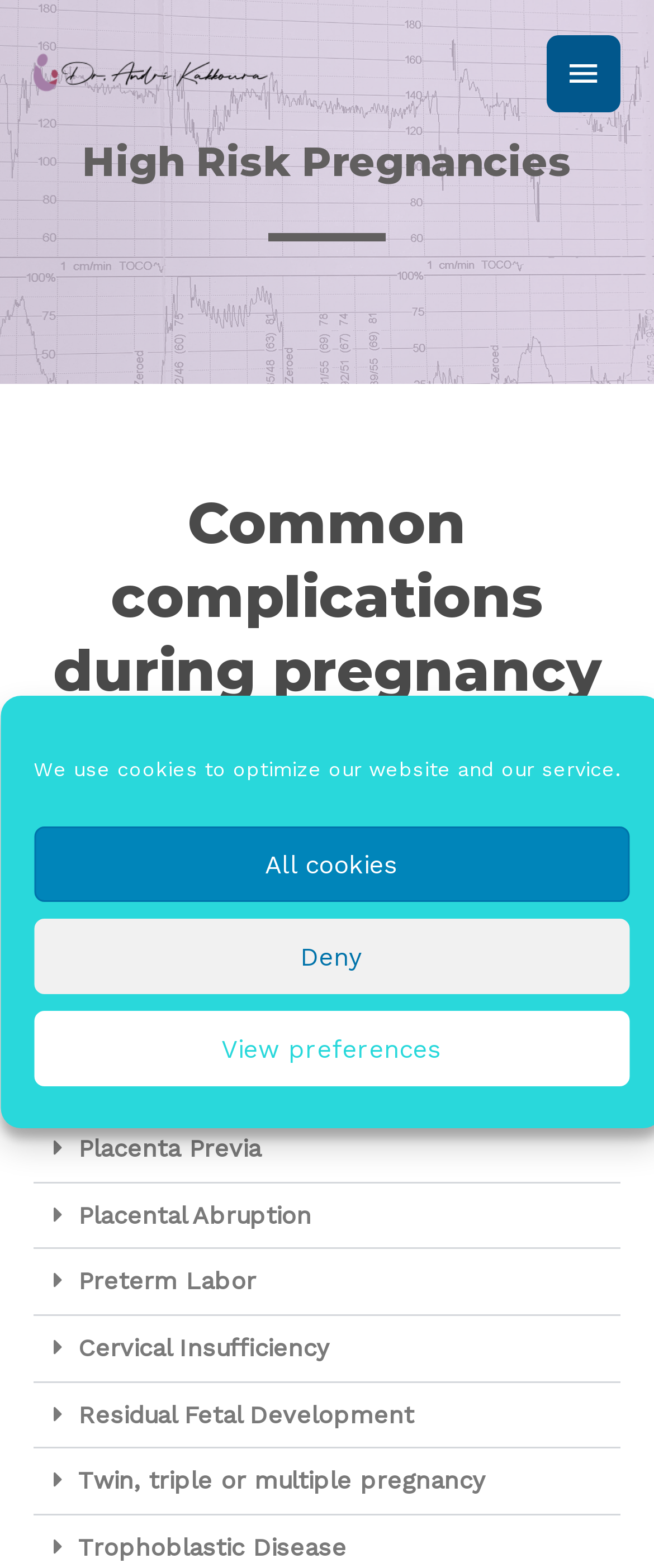Determine the bounding box coordinates of the region I should click to achieve the following instruction: "Go to Products page". Ensure the bounding box coordinates are four float numbers between 0 and 1, i.e., [left, top, right, bottom].

None